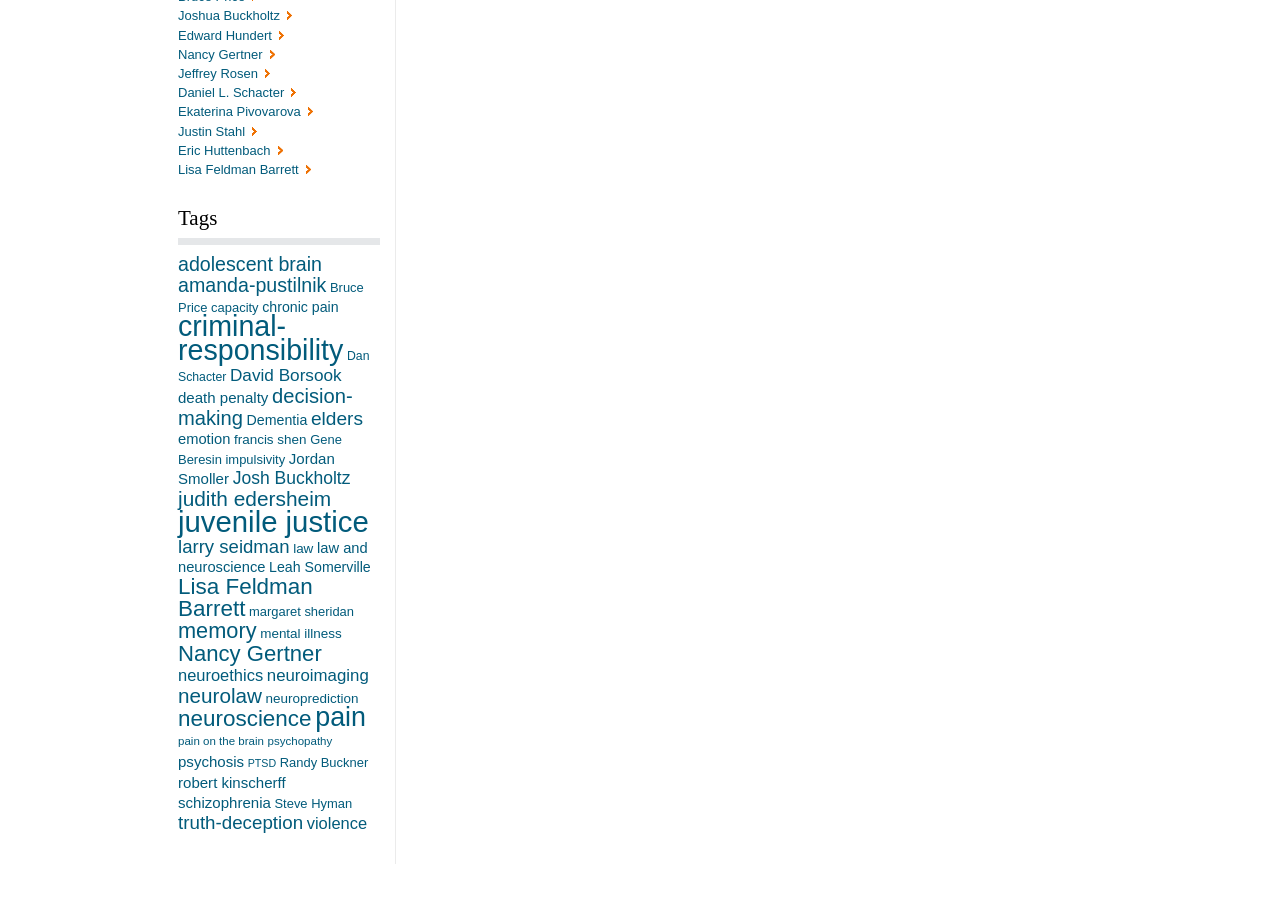How many items are related to 'juvenile justice'?
Answer with a single word or phrase by referring to the visual content.

102 items